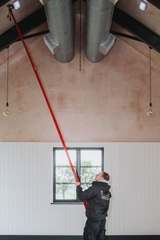Please give a one-word or short phrase response to the following question: 
What is suggested by the worker's uniform?

Company specializing in servicing and maintenance